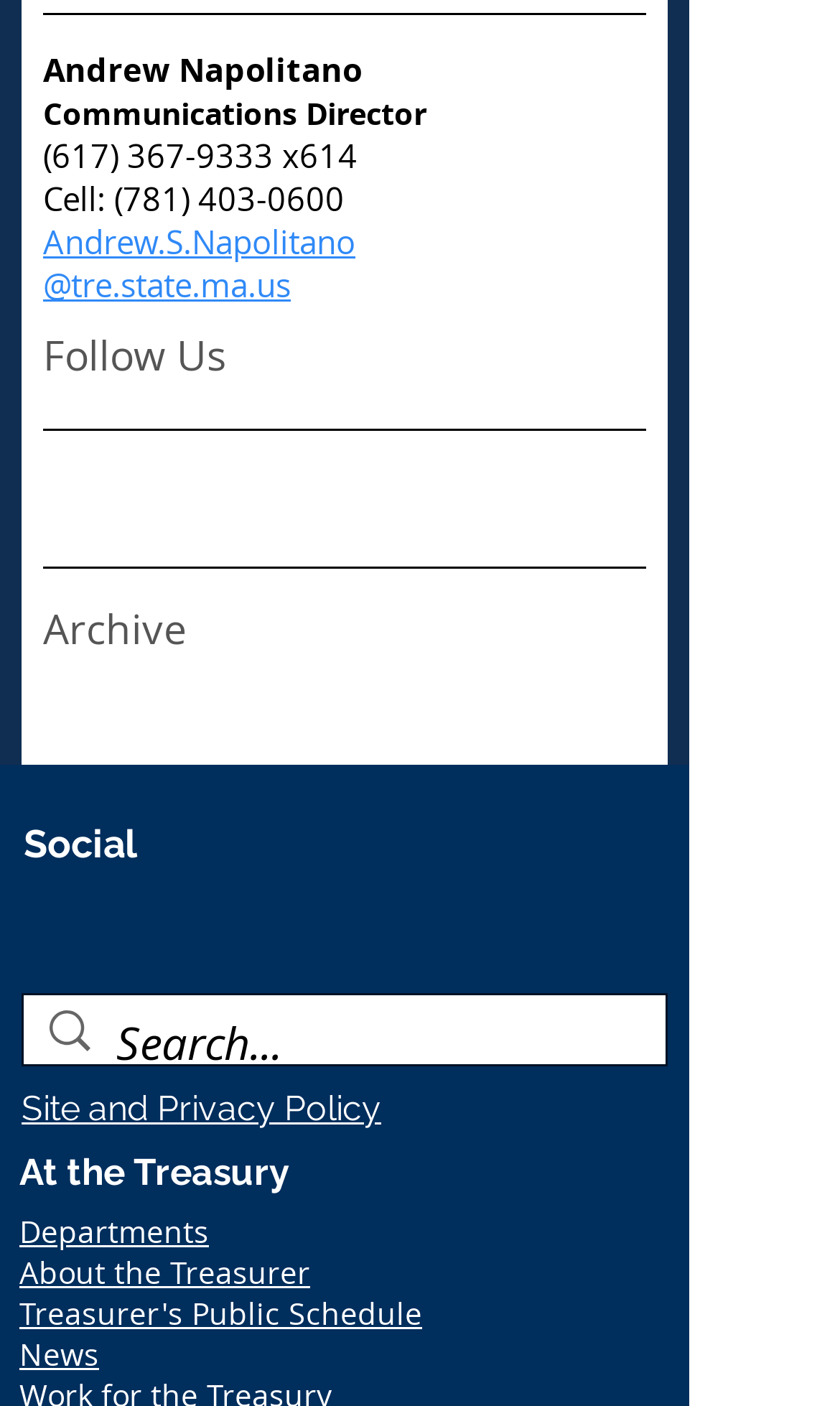Can you give a detailed response to the following question using the information from the image? How many social media platforms are listed under 'Follow Us'?

Under the 'Follow Us' heading, there are four social media platforms listed, which are Twitter, Facebook, Instagram, and Flickr. These can be found in the list element with the description 'Social Bar'.